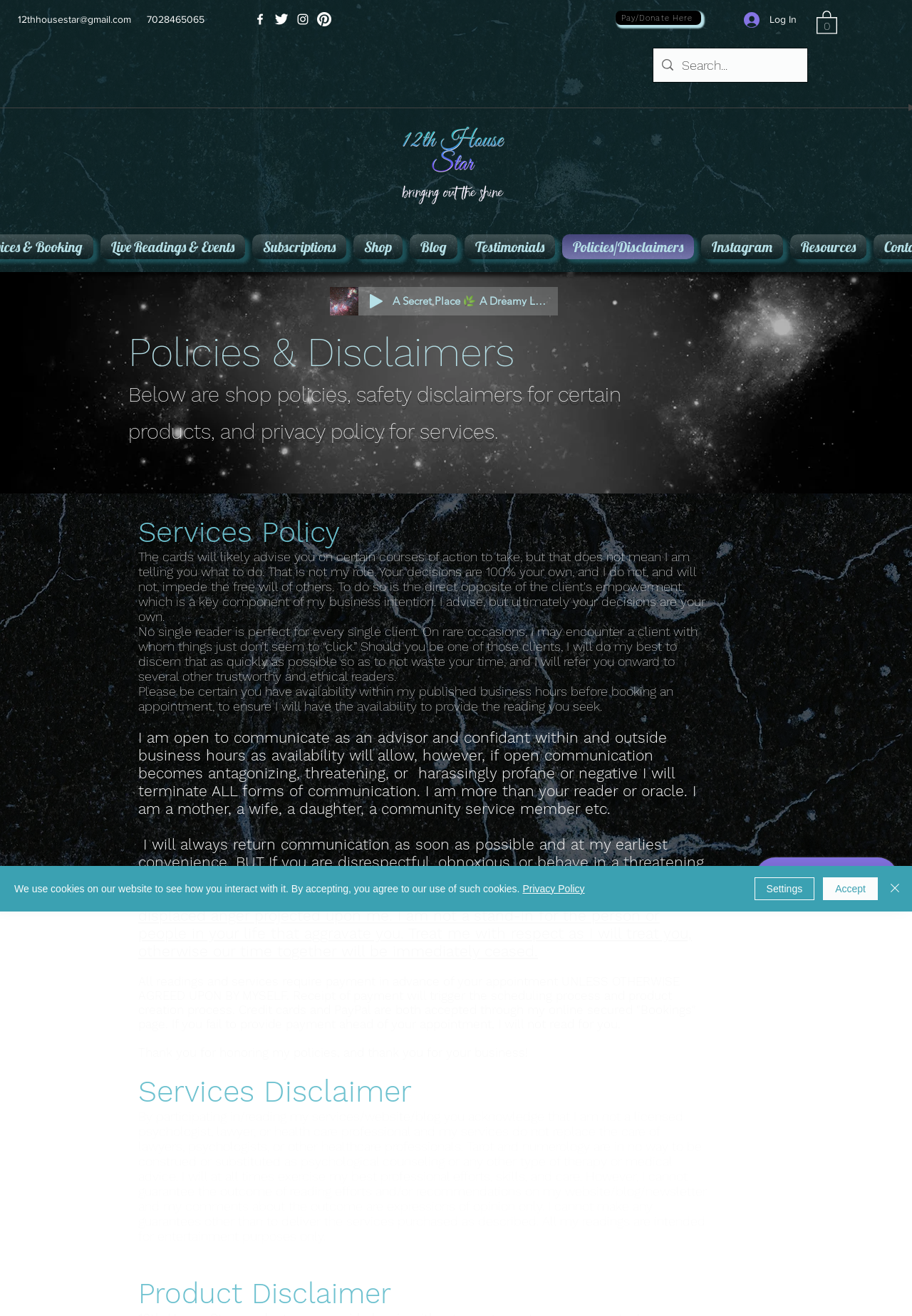Give a one-word or one-phrase response to the question:
What is the title of the policies and disclaimers section?

Policies & Disclaimers